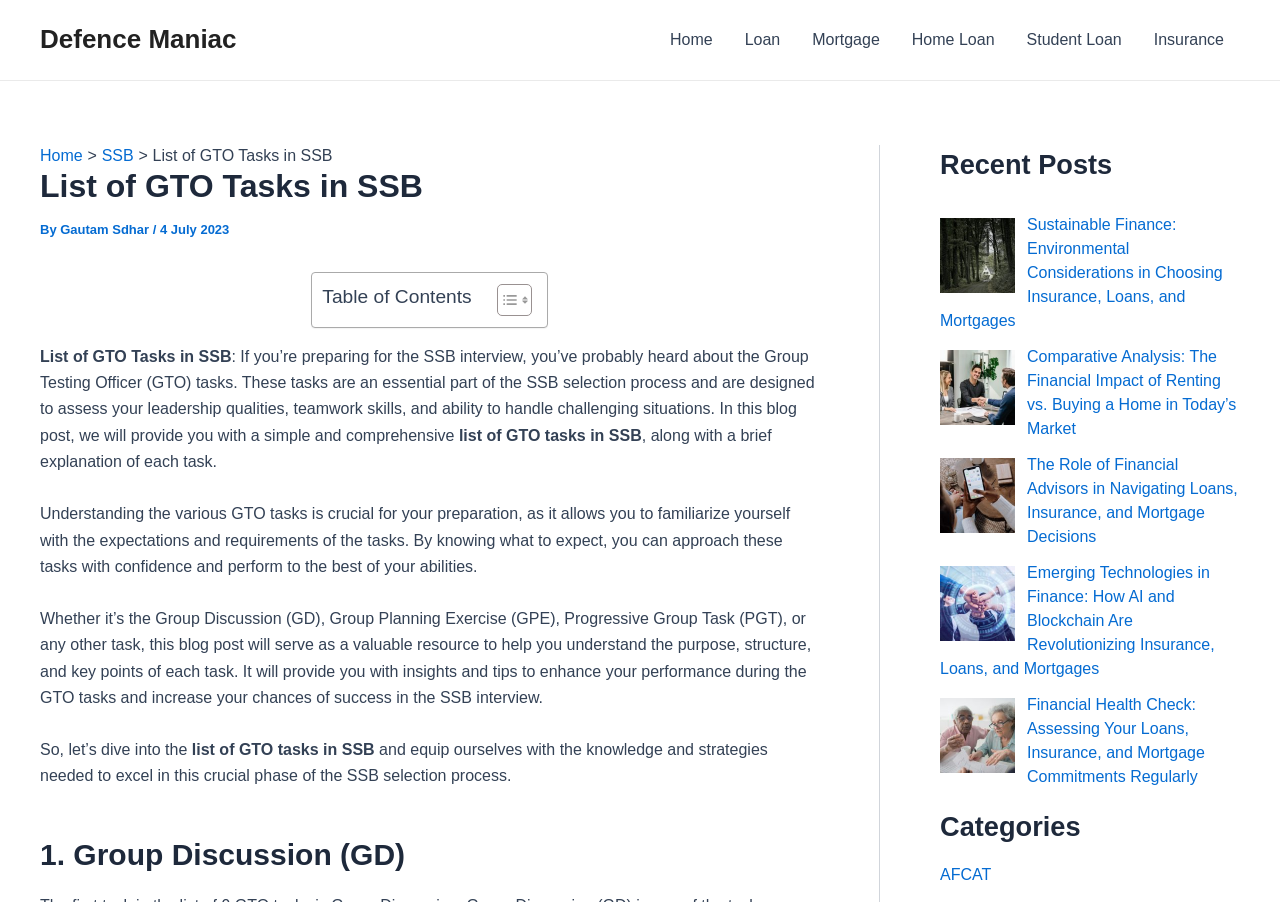Identify and provide the text of the main header on the webpage.

List of GTO Tasks in SSB